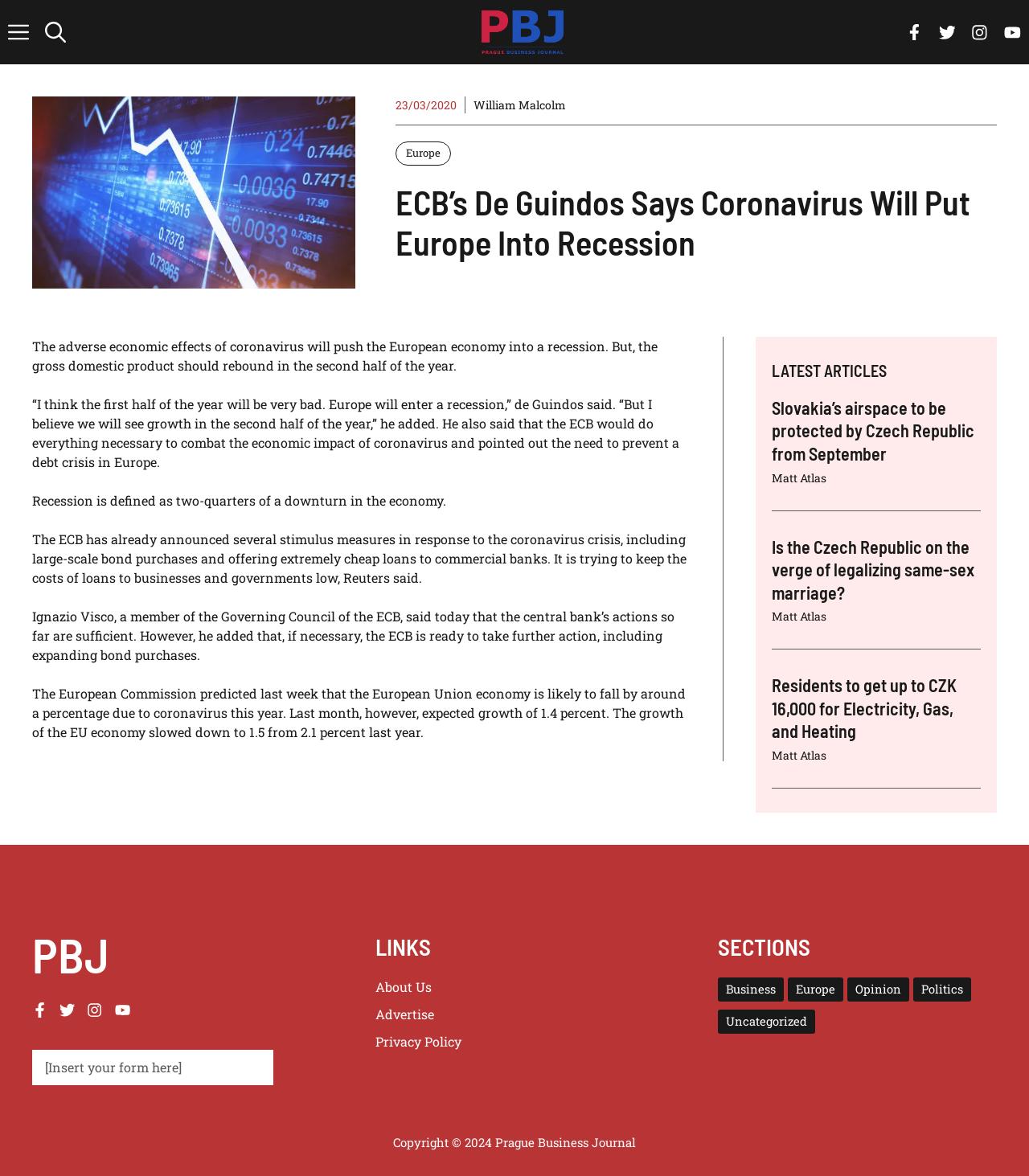Locate the bounding box coordinates of the clickable element to fulfill the following instruction: "Go to the 'About Us' page". Provide the coordinates as four float numbers between 0 and 1 in the format [left, top, right, bottom].

[0.365, 0.832, 0.419, 0.846]